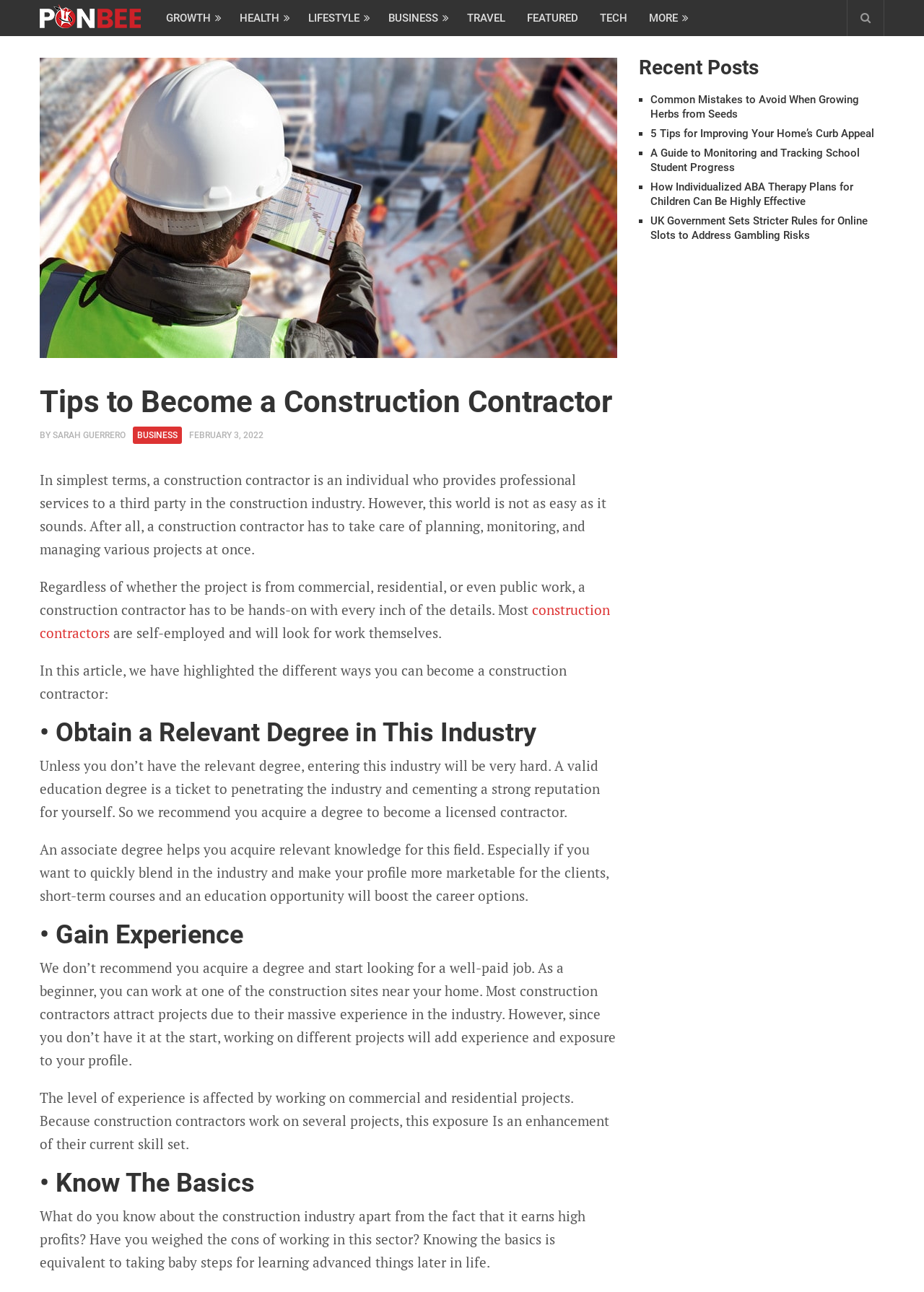What is required to enter the construction industry?
Using the image, respond with a single word or phrase.

Relevant degree